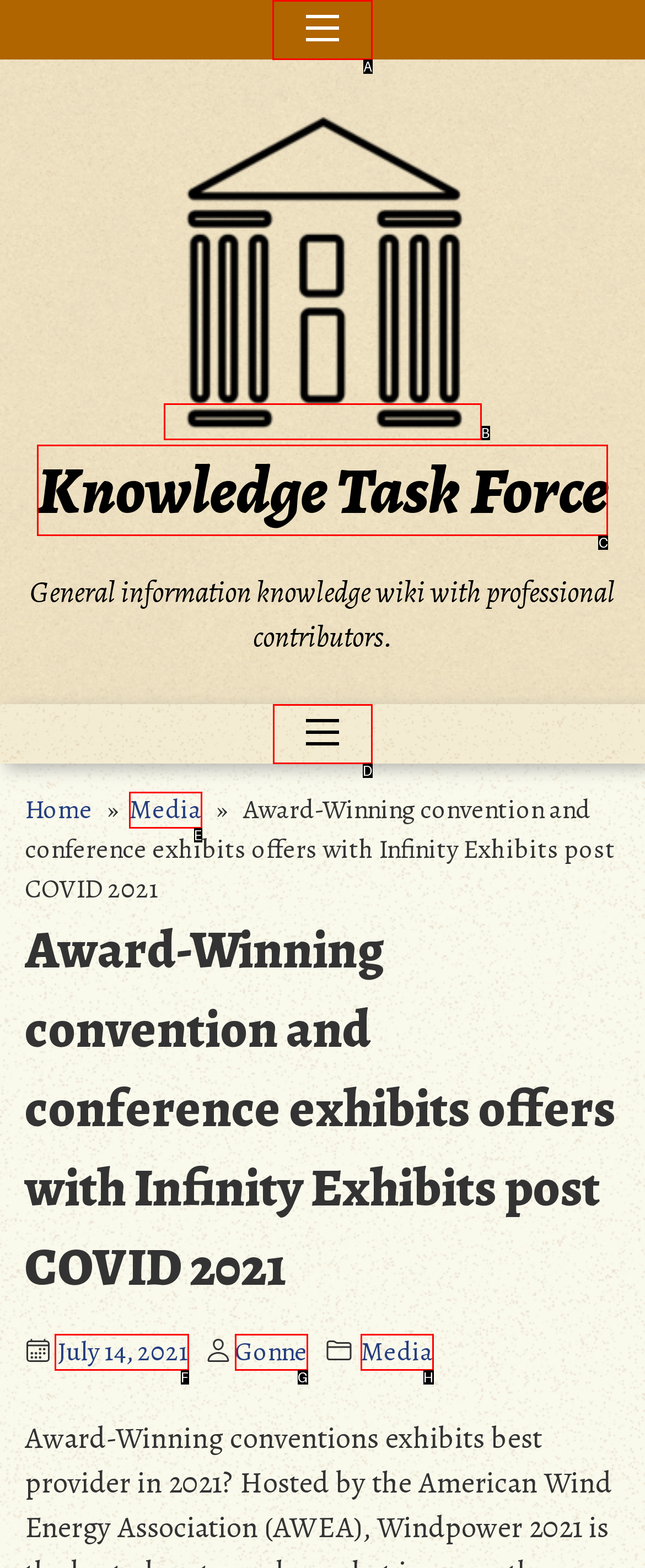Decide which letter you need to select to fulfill the task: Toggle navigation
Answer with the letter that matches the correct option directly.

A